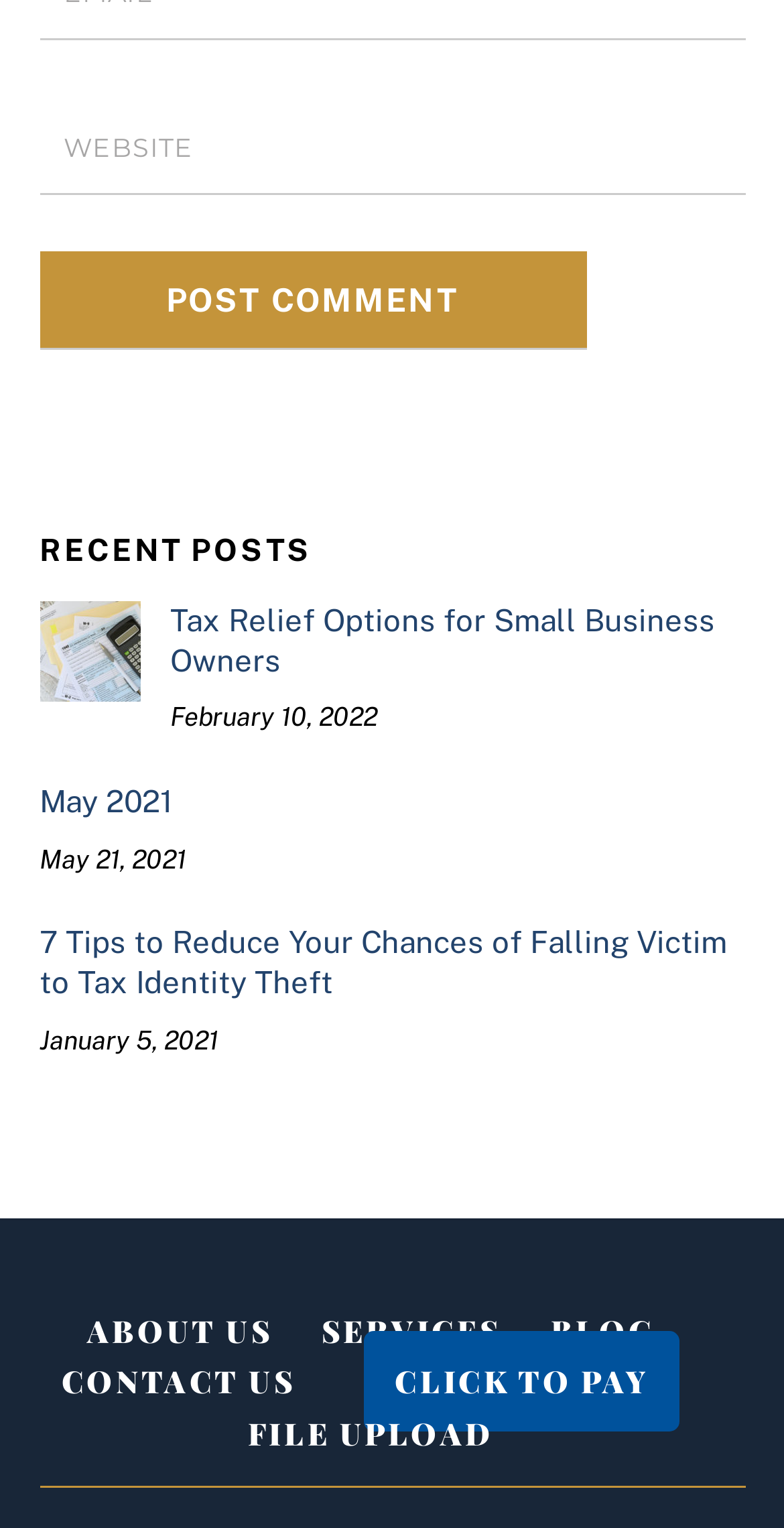Please answer the following question using a single word or phrase: 
How many navigation links are at the bottom of the webpage?

5